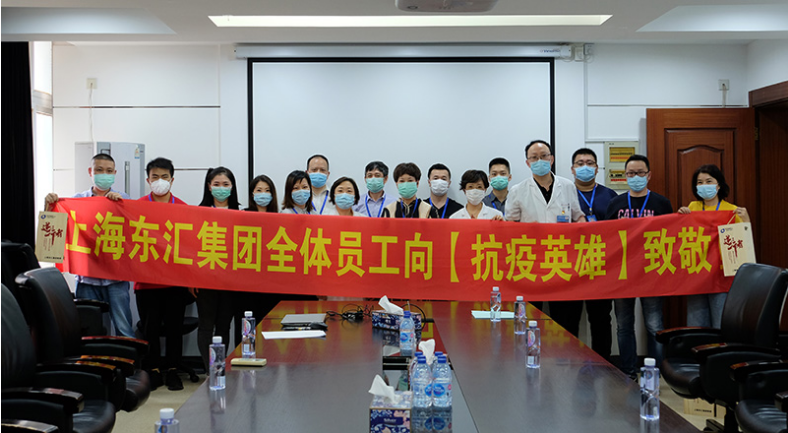What type of atmosphere is suggested by the setting?
Please interpret the details in the image and answer the question thoroughly.

The setting of the conference room with a table and chairs in the foreground suggests a professional atmosphere, which reinforces the importance of community and teamwork in facing challenges together.